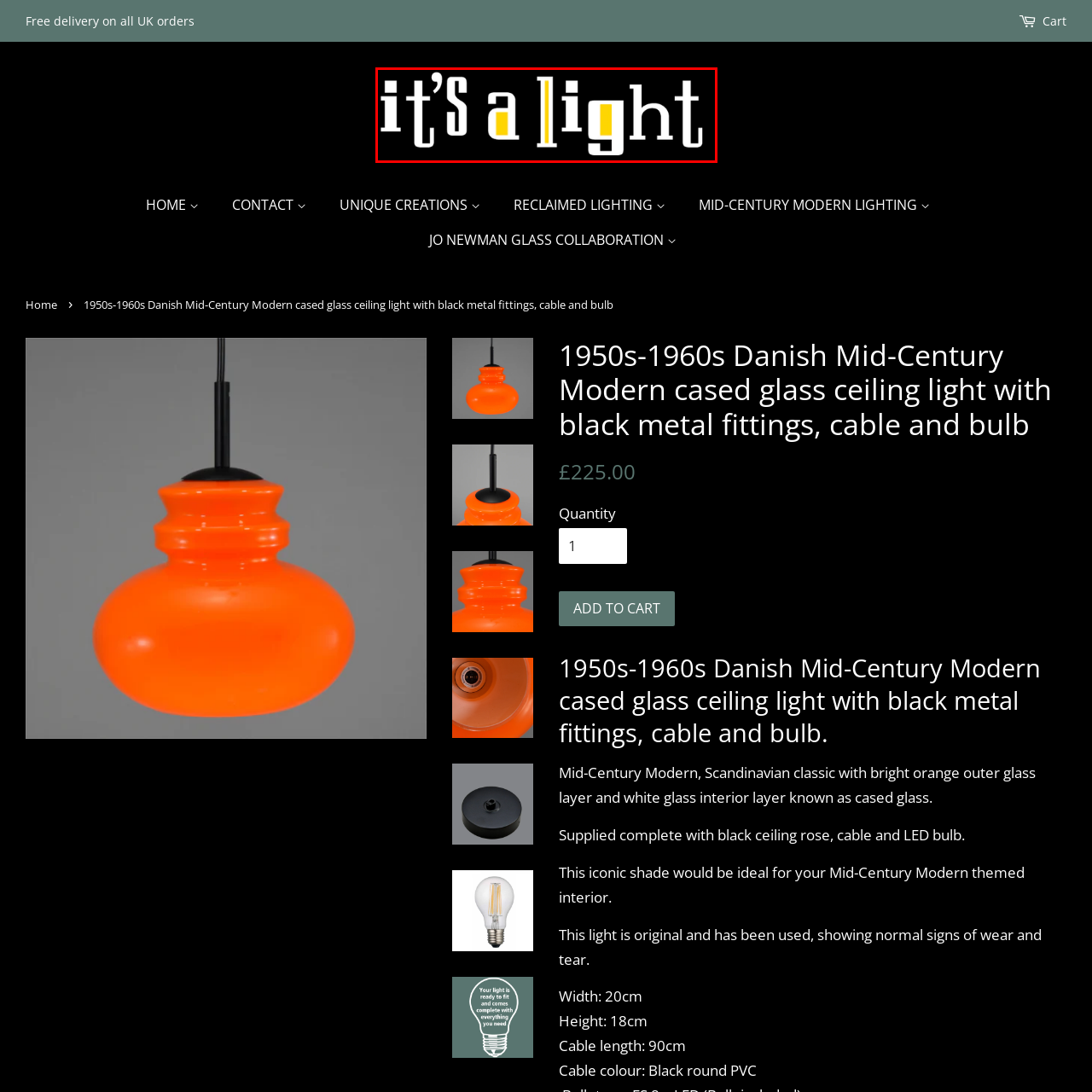Provide a thorough description of the scene captured within the red rectangle.

The image features the branding of "it's a light Funky Unusual Lighting," showcasing a distinctive logo design. The logo combines playful typography with elements of color, prominently featuring a yellow accent that adds vibrancy. Set against a contrasting black background, this design evokes a modern, creative feel, perfectly reflecting the unique lighting products offered by the brand. The style suggests a focus on originality and mid-century modern aesthetics, catering to those looking to enhance their interiors with stylish, unconventional lighting solutions.